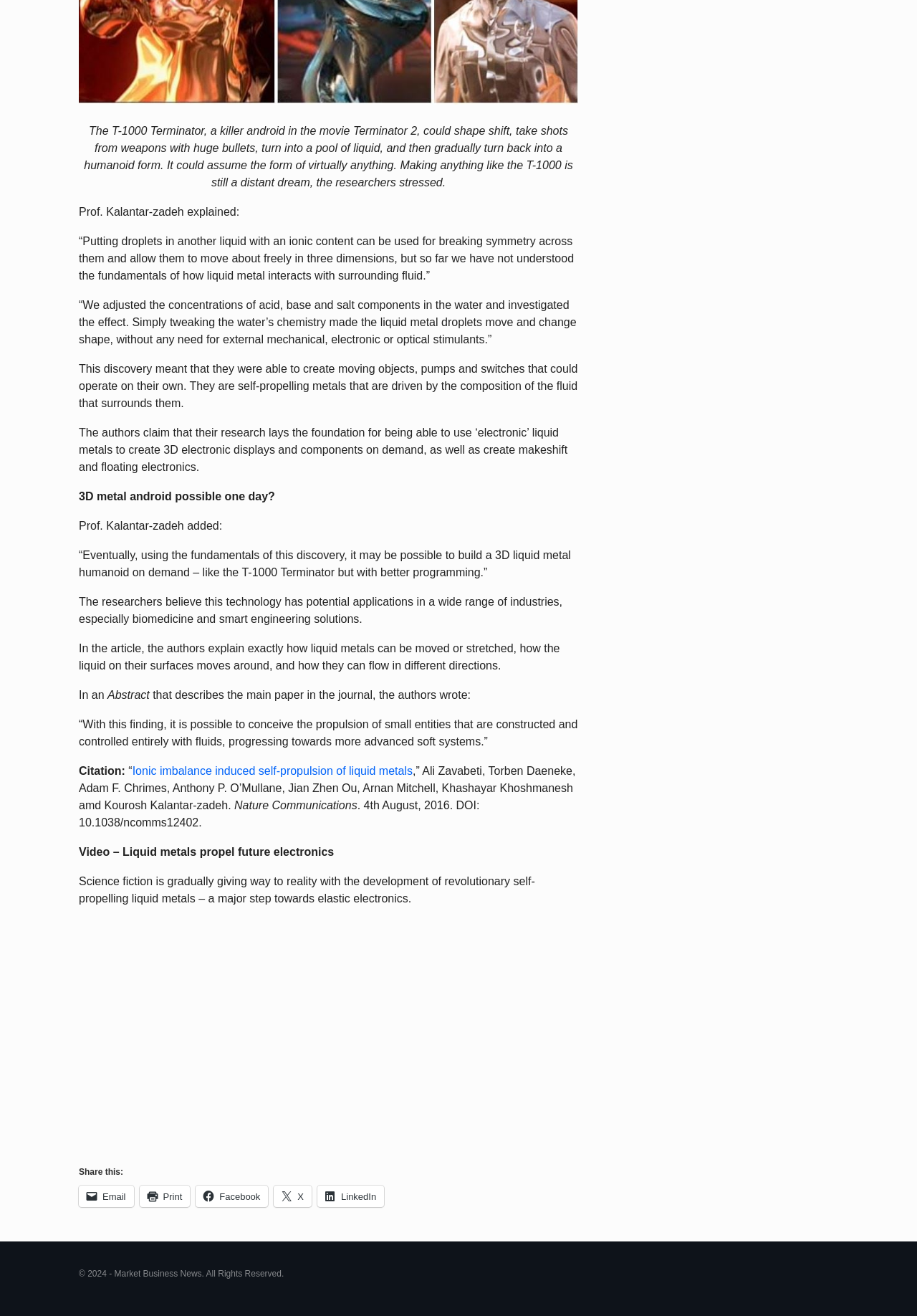Provide the bounding box coordinates for the UI element that is described by this text: "Email". The coordinates should be in the form of four float numbers between 0 and 1: [left, top, right, bottom].

[0.086, 0.901, 0.146, 0.917]